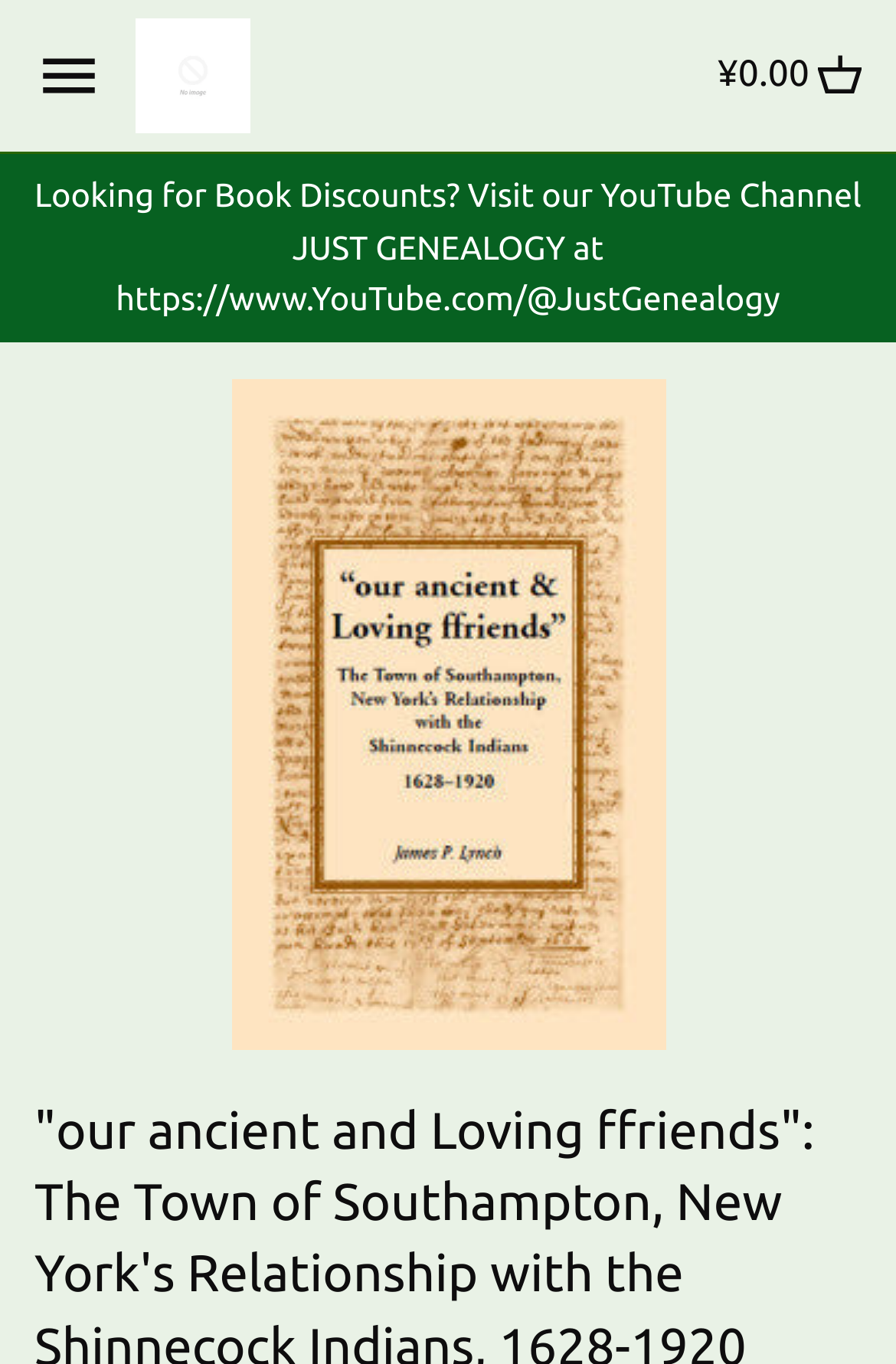Describe every aspect of the webpage comprehensively.

This webpage appears to be a book description page, specifically for the book '"our ancient and Loving ffriends": The Town of Southampton, New York's Relationship with the Shinnecock Indians, 1628-1920'. 

At the top of the page, there is a navigation menu with a link to open it. Below the navigation menu, there is a promotional text 'Looking for Book Discounts? Visit our YouTube Channel JUST GENEALOGY at https://www.YouTube.com/@JustGenealogy'. 

On the left side of the page, there are multiple sections of links, each with a 'Left Back to previous' button at the top. These sections contain links to various categories such as 'Baseball', 'Biography', 'Children', and more. Each category has a list of sub-links below it. 

On the right side of the page, there is a book description section with a title and an image of the book cover. The book title is '"our ancient and Loving ffriends": The Town of Southampton, New York's Relationship with the Shinnecock Indians, 1628-1920'. 

At the bottom of the page, there is a section with a price '¥0.00' and a shopping cart icon.